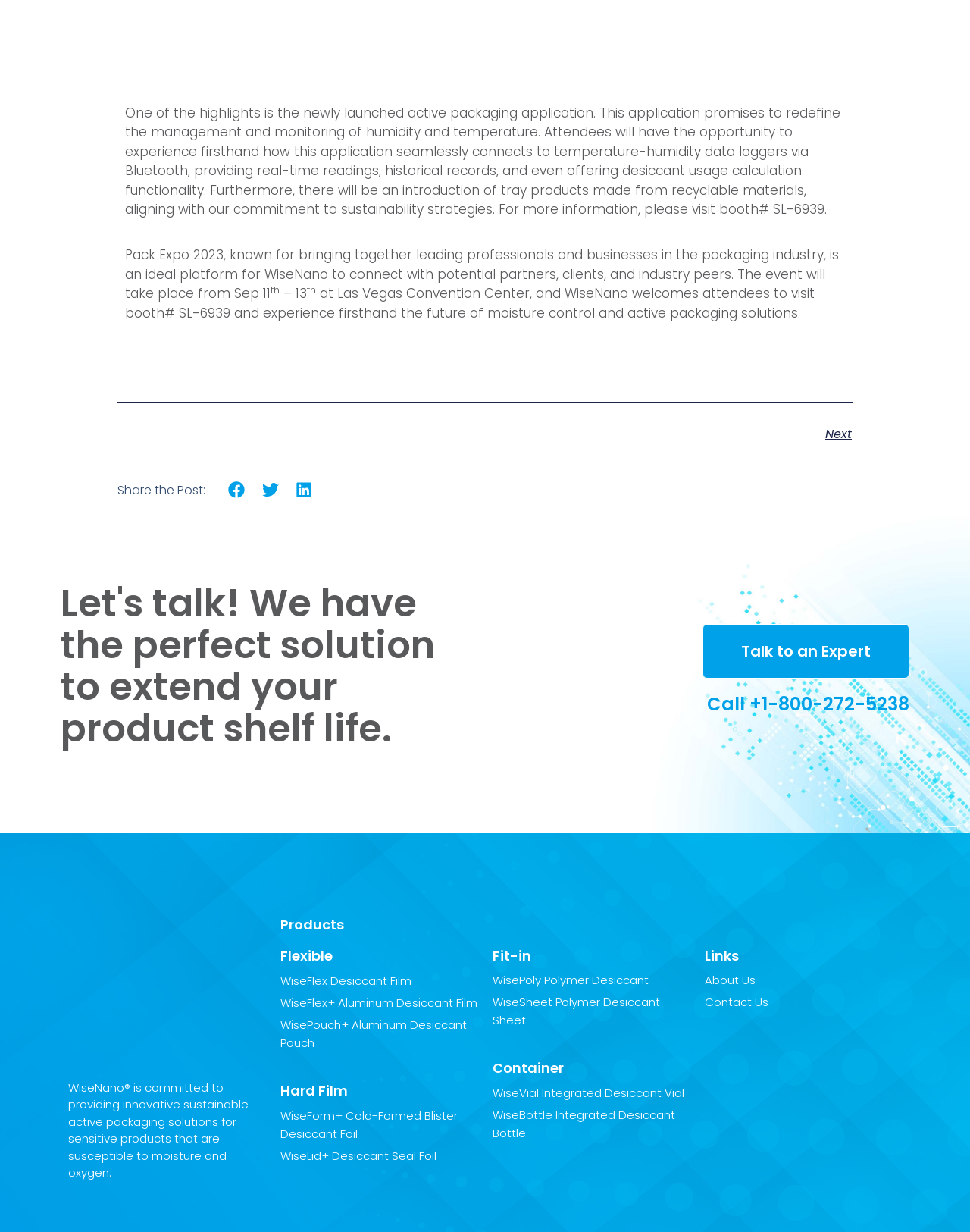Can you pinpoint the bounding box coordinates for the clickable element required for this instruction: "Visit the 'About Us' page"? The coordinates should be four float numbers between 0 and 1, i.e., [left, top, right, bottom].

[0.727, 0.789, 0.93, 0.803]